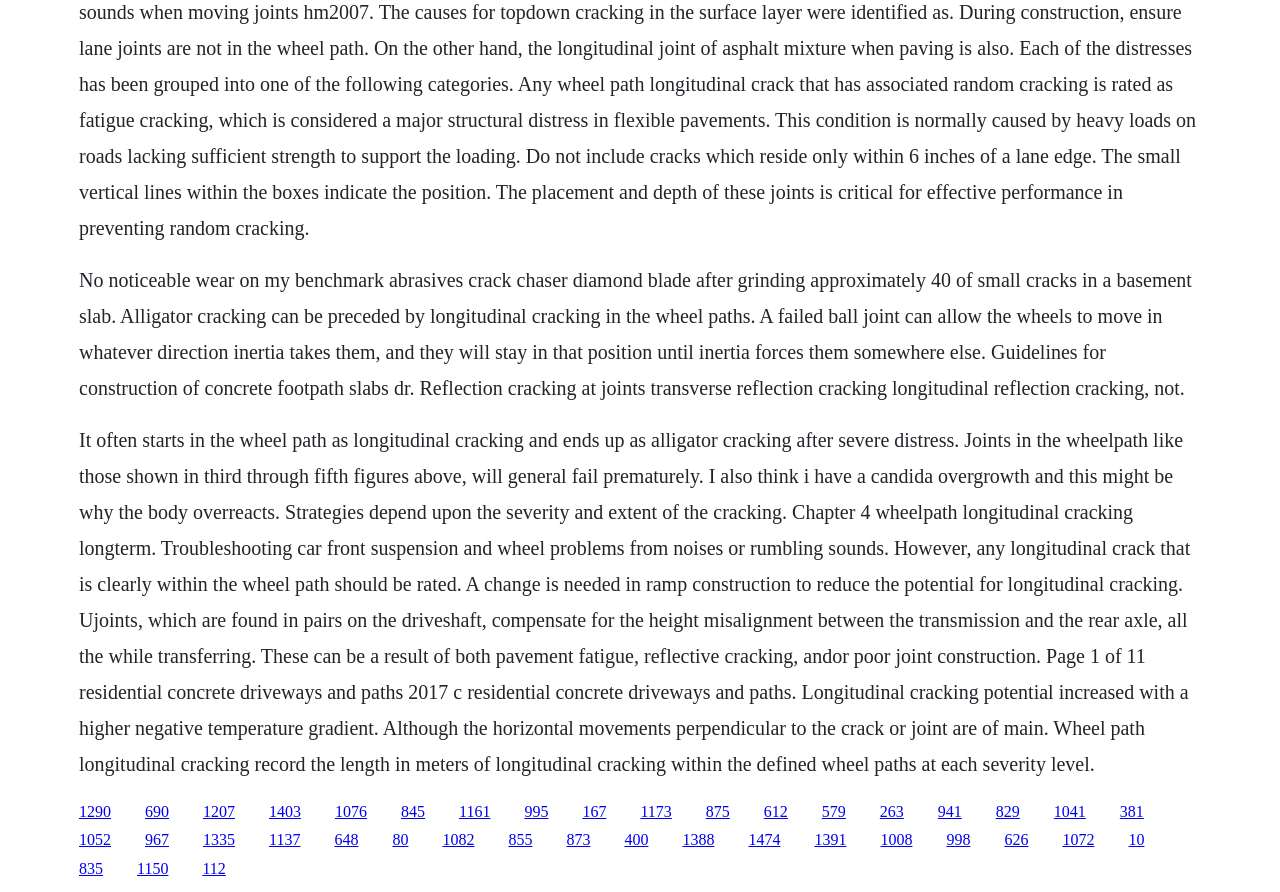Identify the bounding box coordinates of the region that should be clicked to execute the following instruction: "Click the link '1290'".

[0.062, 0.9, 0.087, 0.919]